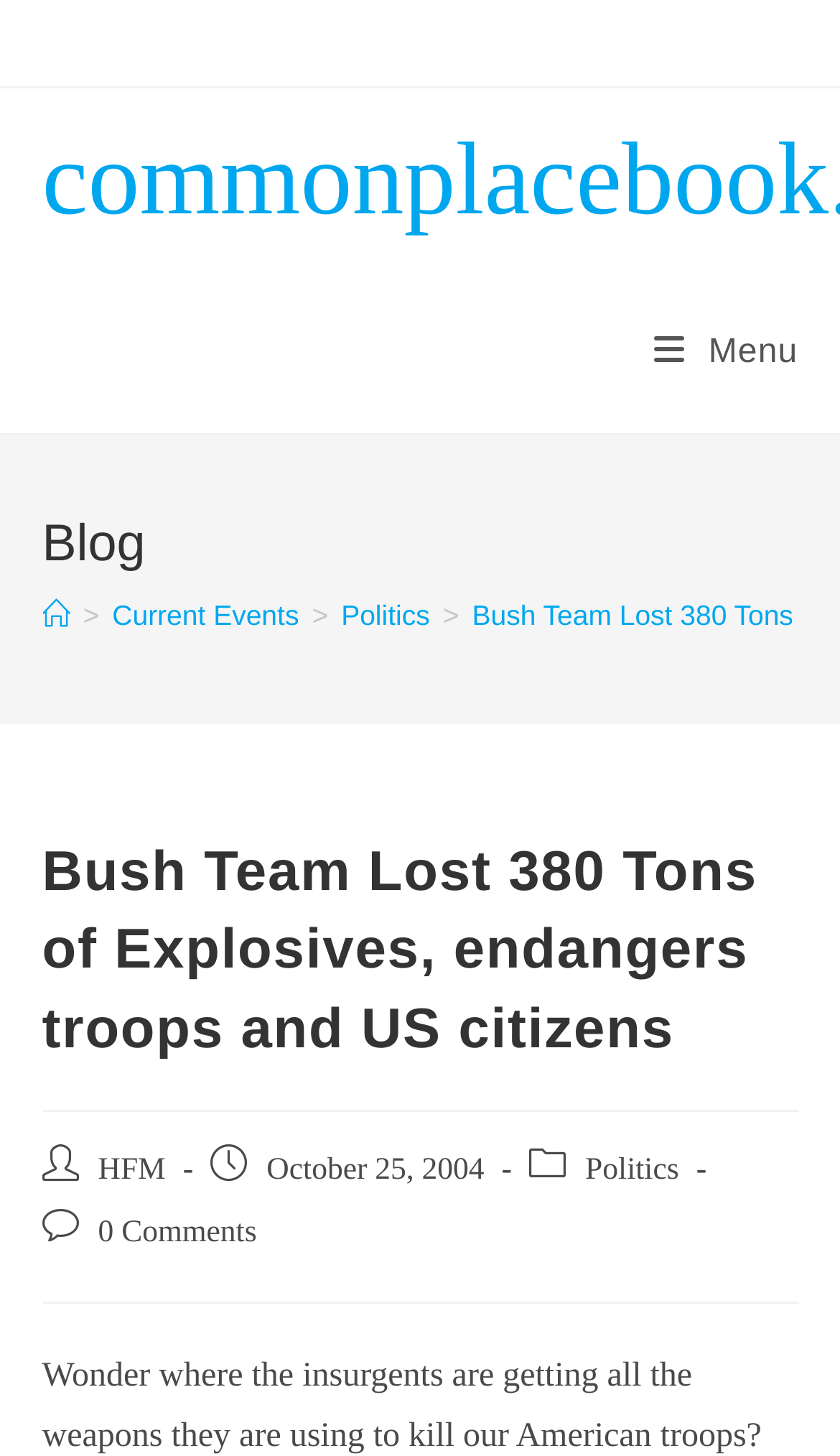Using the given element description, provide the bounding box coordinates (top-left x, top-left y, bottom-right x, bottom-right y) for the corresponding UI element in the screenshot: 0 Comments

[0.117, 0.835, 0.306, 0.858]